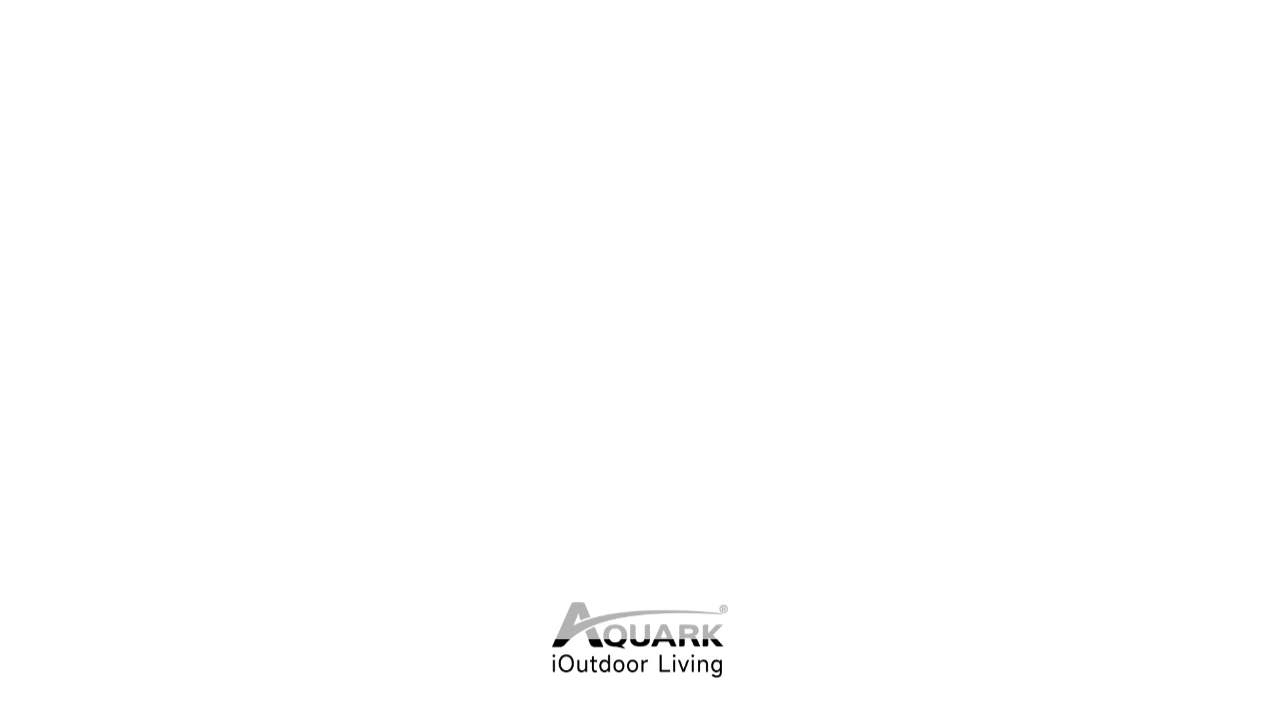Analyze the image and provide a detailed answer to the question: What is the last menu item?

The last menu item is 'en_US English' which is a link element with bounding box coordinates [0.906, 0.508, 1.0, 0.585]. This element is located at the bottom of the main menu items.